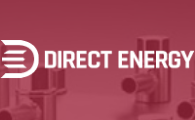Please provide a comprehensive answer to the question based on the screenshot: What type of typography is used for the company name?

According to the caption, the name 'DIRECT ENERGY' is showcased in bold, modern typography, which implies that the typography used for the company name is bold and modern.